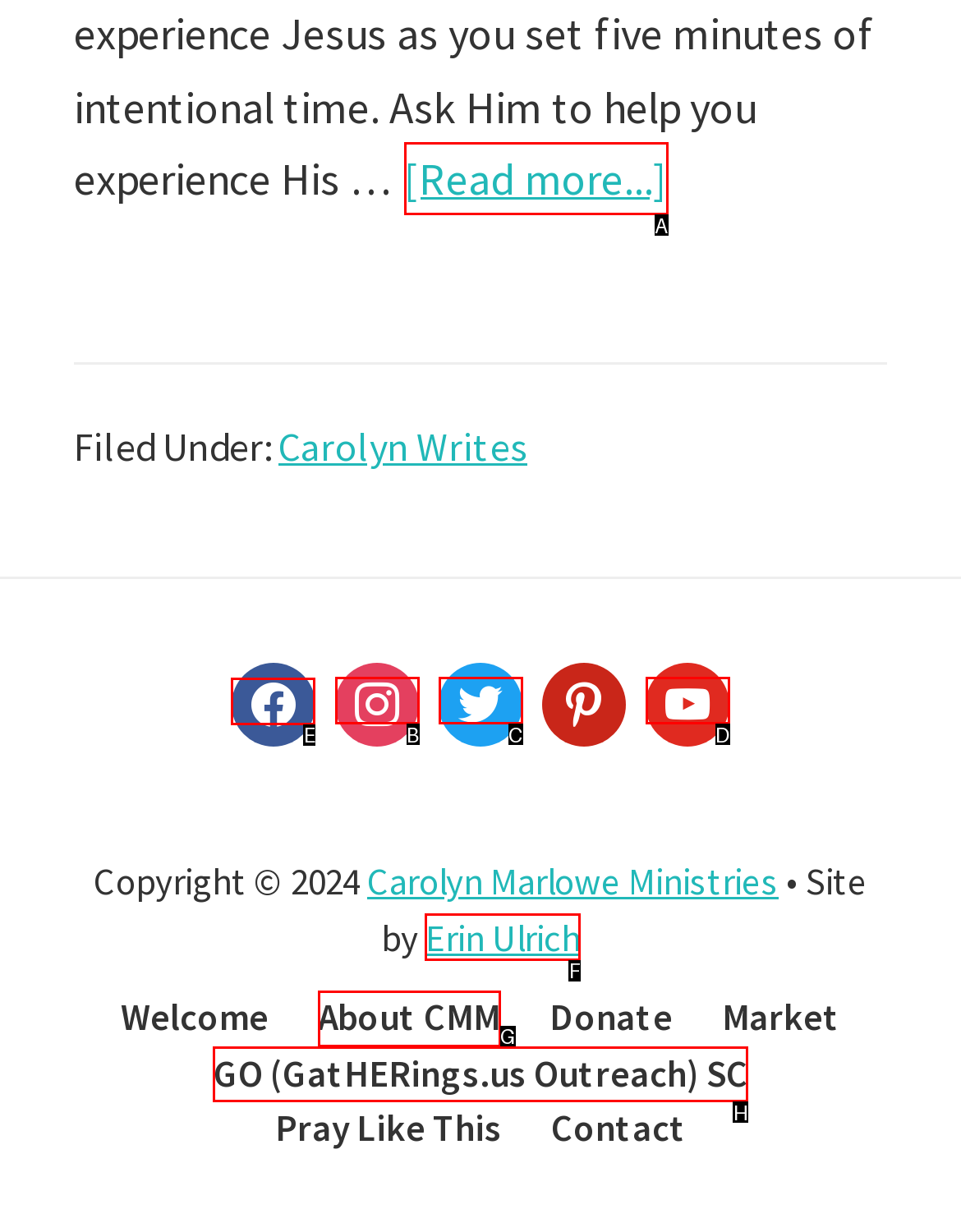Select the letter of the option that should be clicked to achieve the specified task: Follow on Facebook. Respond with just the letter.

E